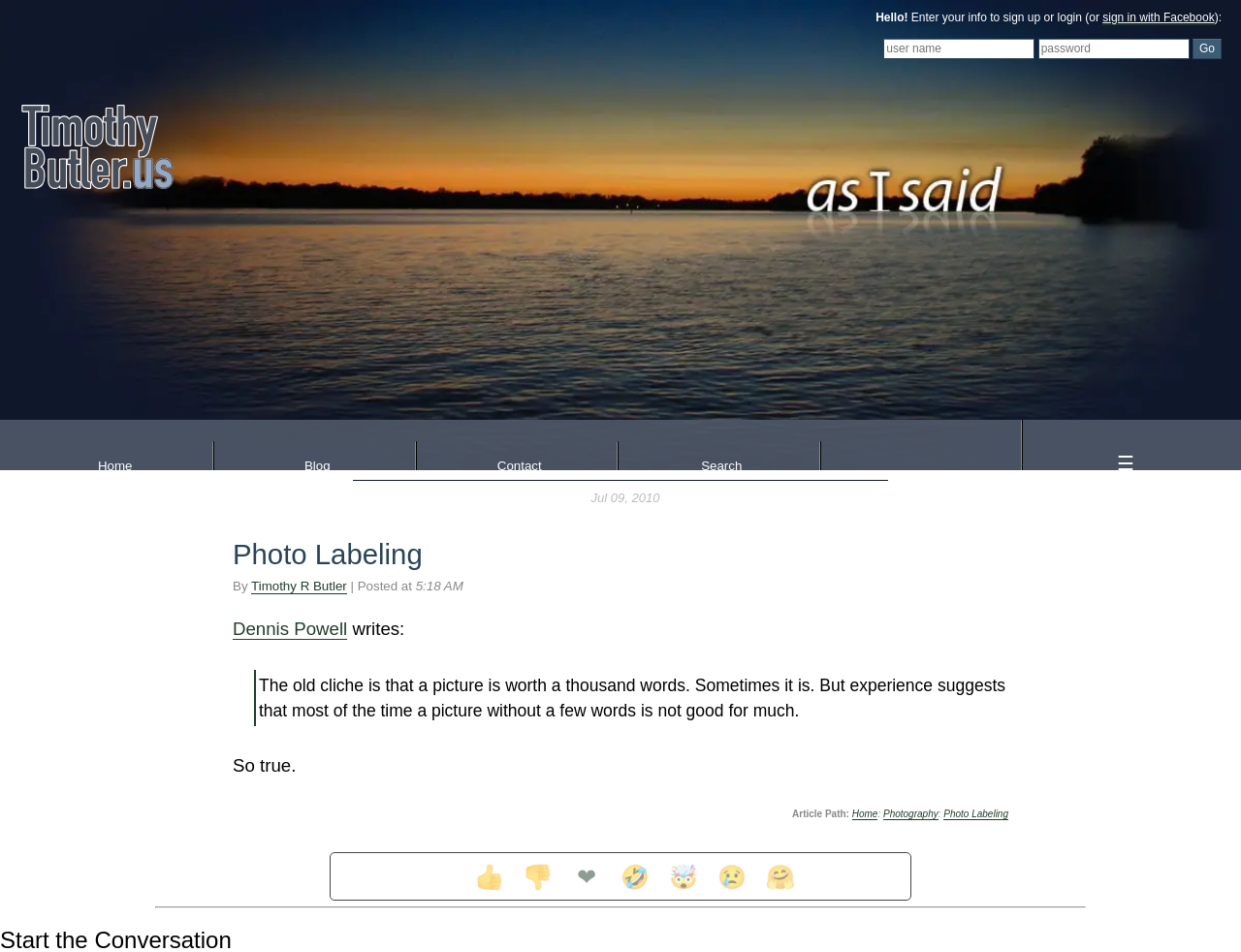Identify the bounding box coordinates of the clickable section necessary to follow the following instruction: "Click on the 'Photo Labeling' link". The coordinates should be presented as four float numbers from 0 to 1, i.e., [left, top, right, bottom].

[0.188, 0.565, 0.34, 0.599]